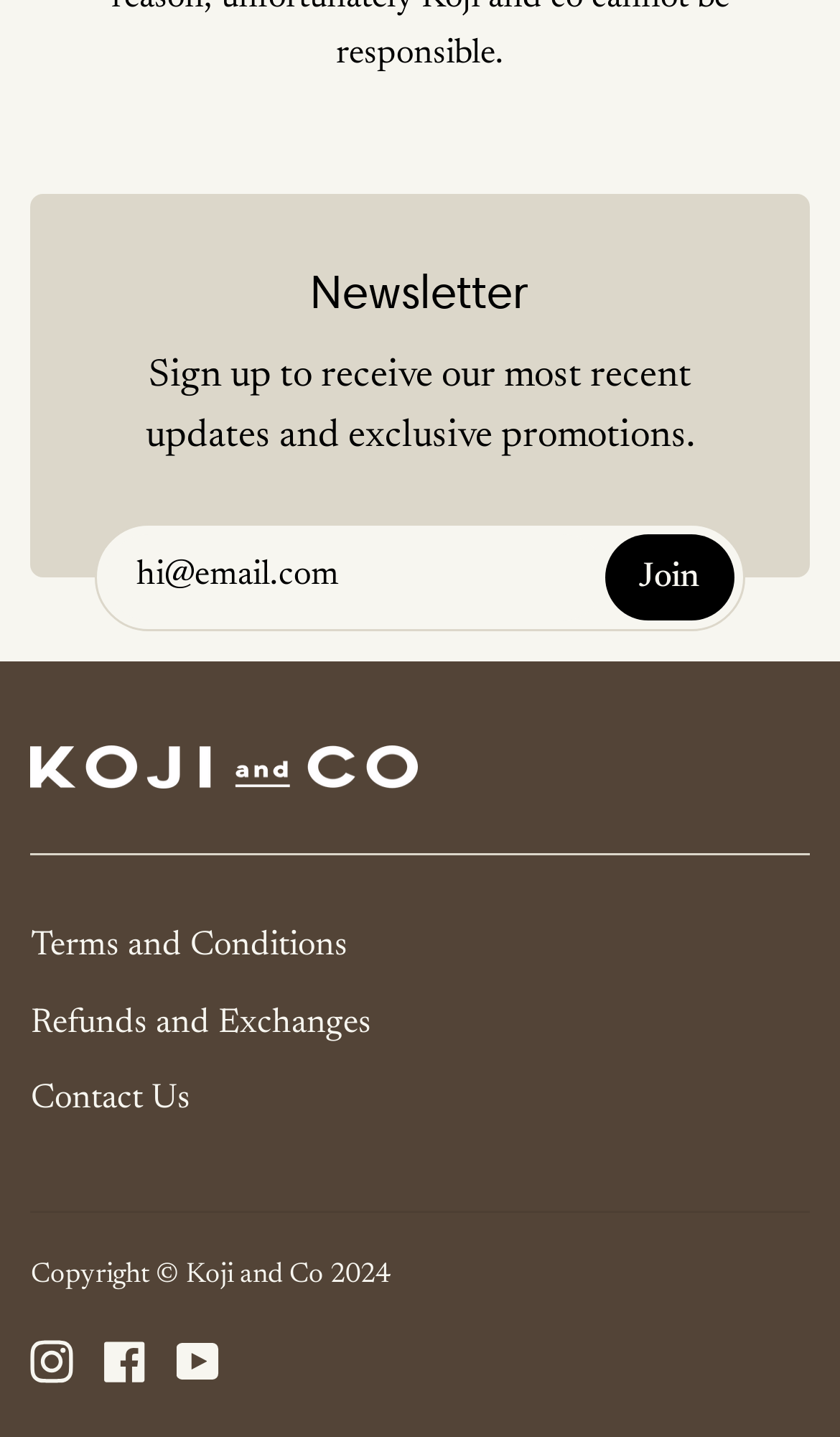What are the available links at the bottom of the webpage?
Please answer using one word or phrase, based on the screenshot.

Terms and Conditions, Refunds and Exchanges, Contact Us